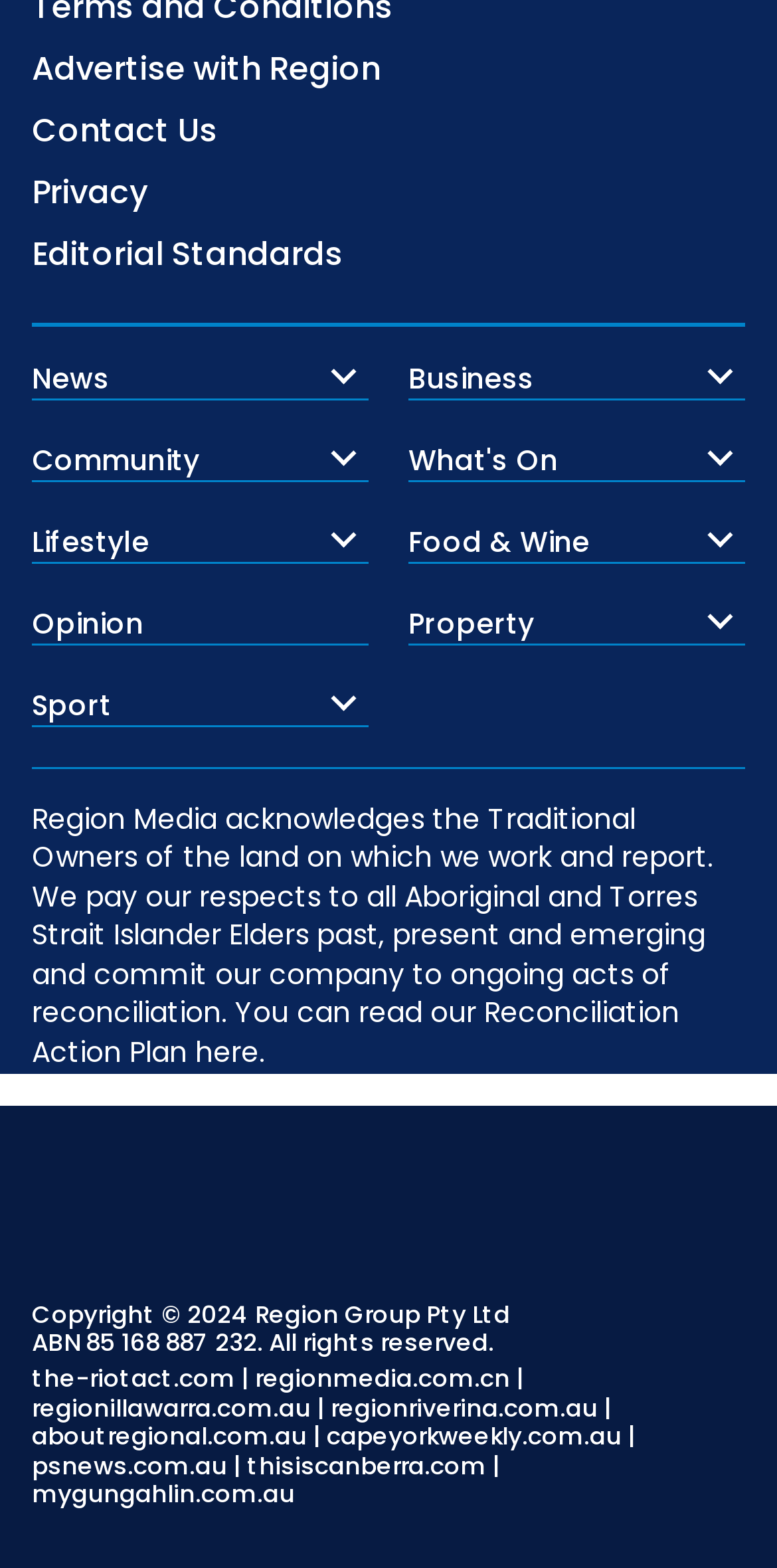Identify the bounding box coordinates of the area you need to click to perform the following instruction: "Learn about Local Leaders".

[0.526, 0.275, 0.767, 0.301]